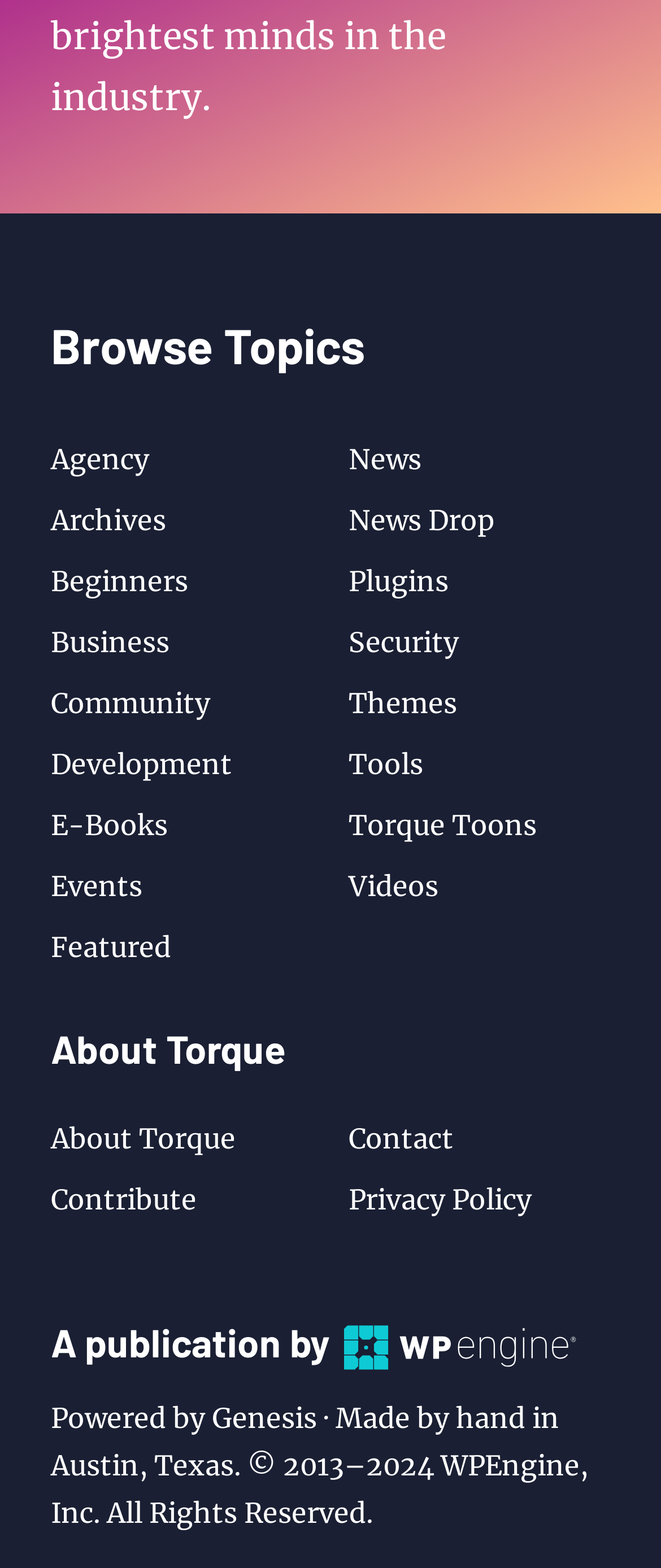Kindly determine the bounding box coordinates for the area that needs to be clicked to execute this instruction: "Learn about Contribute".

[0.077, 0.754, 0.323, 0.776]